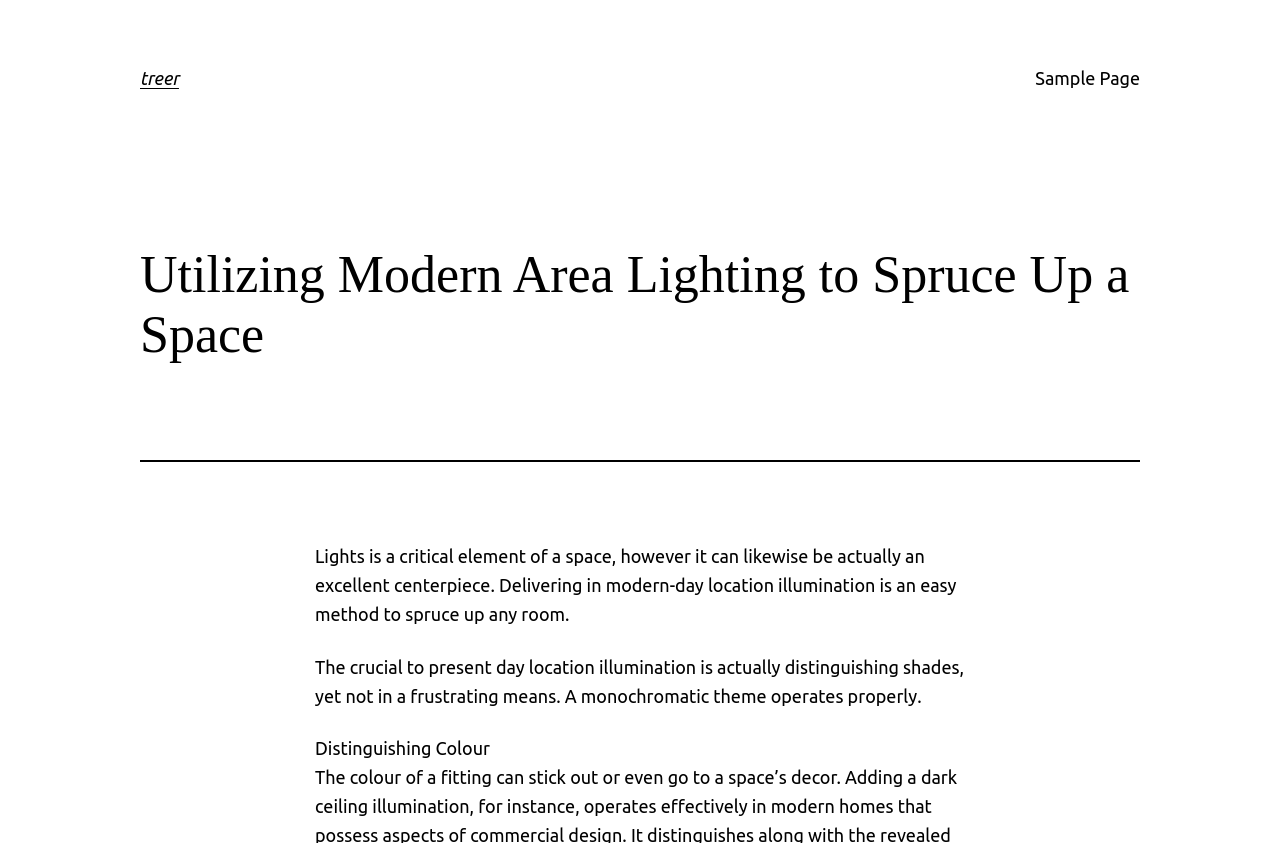Produce an extensive caption that describes everything on the webpage.

The webpage is about utilizing modern area lighting to spruce up a space. At the top left, there is a heading "treer" which is also a link. To the right of it, there is another link "Sample Page". Below the top section, there is a larger heading "Utilizing Modern Area Lighting to Spruce Up a Space" that spans across the page. 

Underneath the heading, there is a horizontal separator line. Below the separator, there are three paragraphs of text. The first paragraph explains the importance of lighting in a space and how it can be a great centerpiece. The second paragraph discusses the key to modern location illumination, which is distinguishing colors in a non-overwhelming way. The third paragraph is a subheading "Distinguishing Colour" that is positioned below the second paragraph.